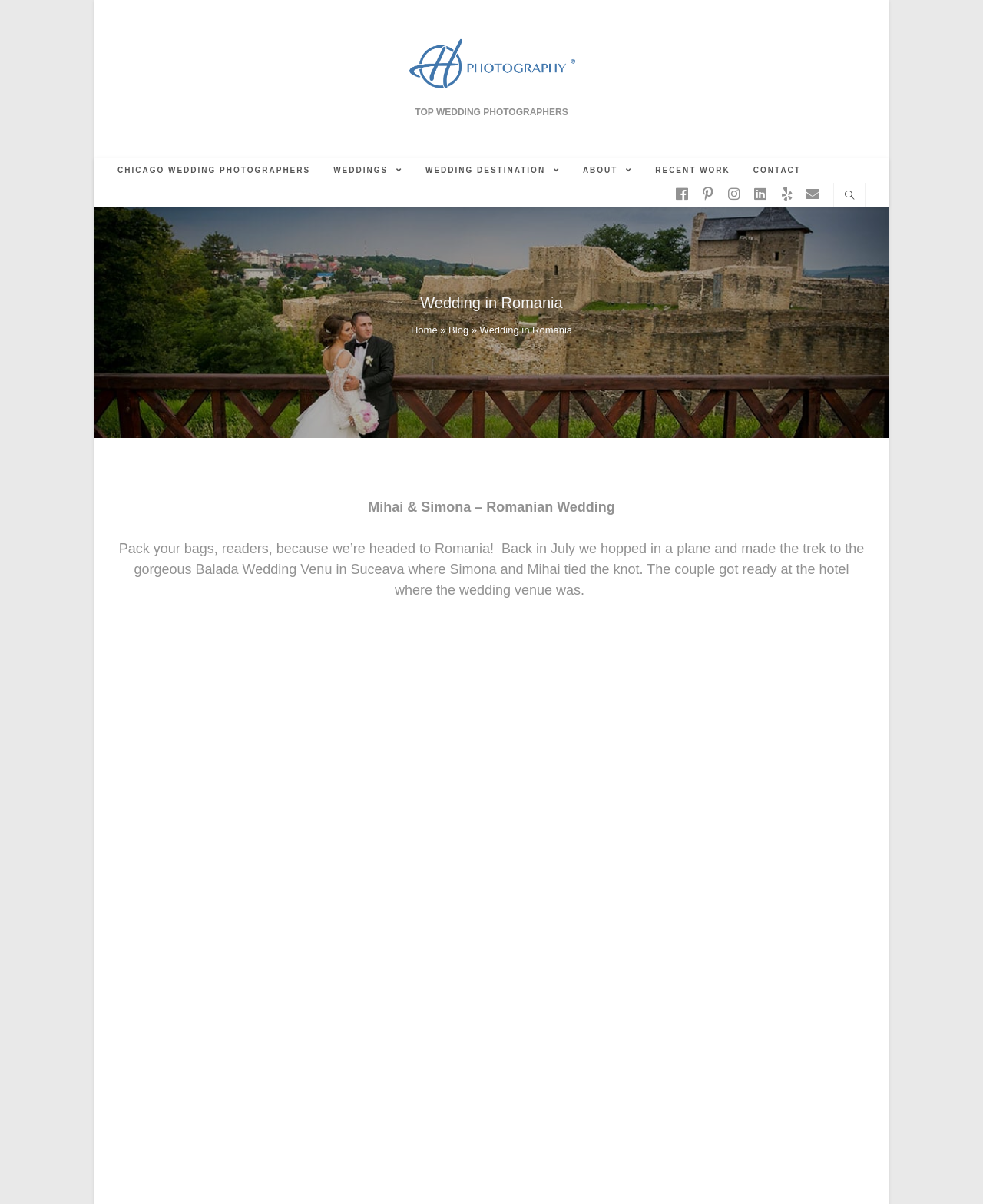Please identify the bounding box coordinates of where to click in order to follow the instruction: "Click on the 'H Photography | Chicago | Wedding Photographers' link".

[0.415, 0.046, 0.585, 0.059]